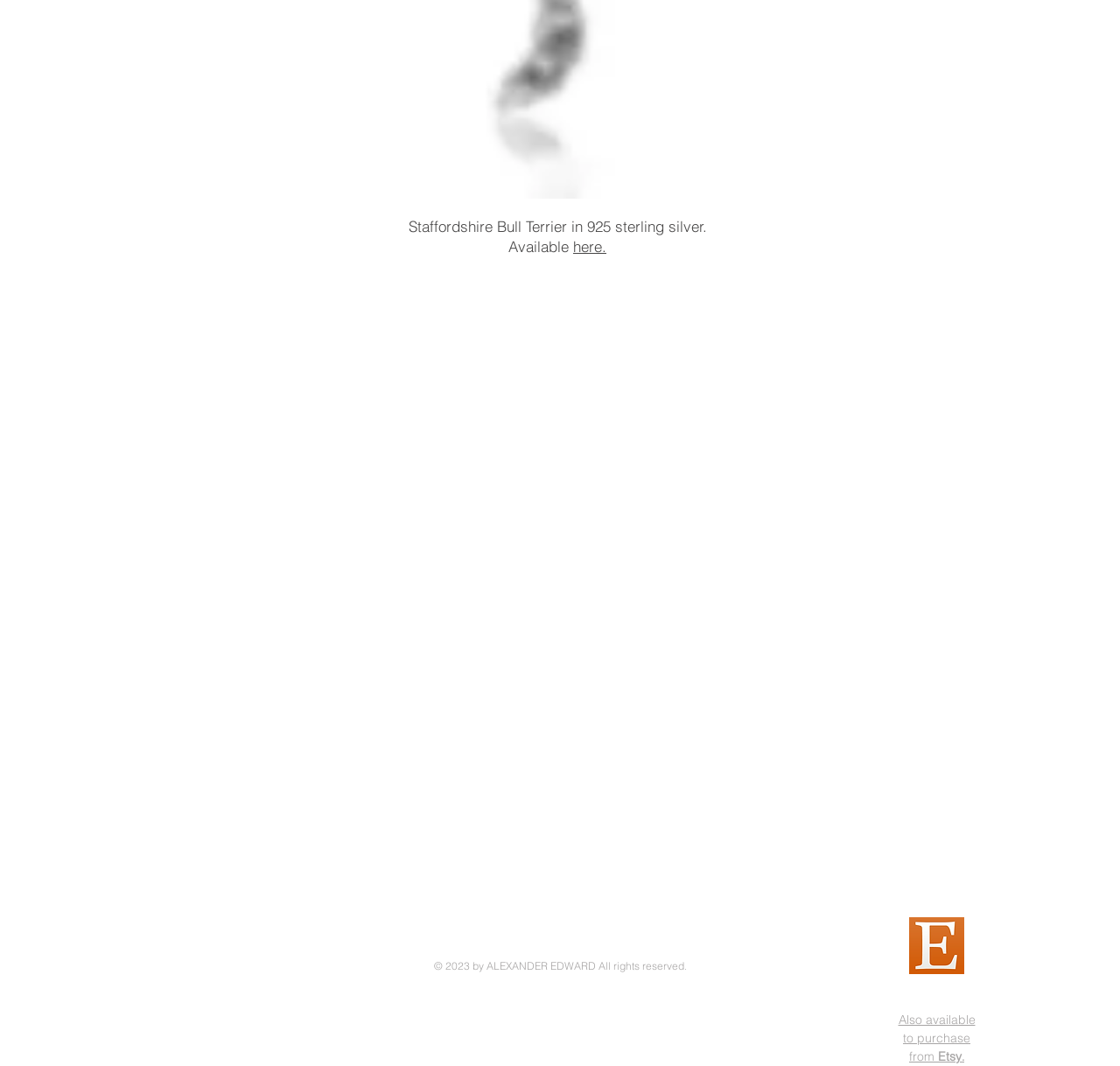Respond to the following question using a concise word or phrase: 
Where else can the product be purchased?

Etsy